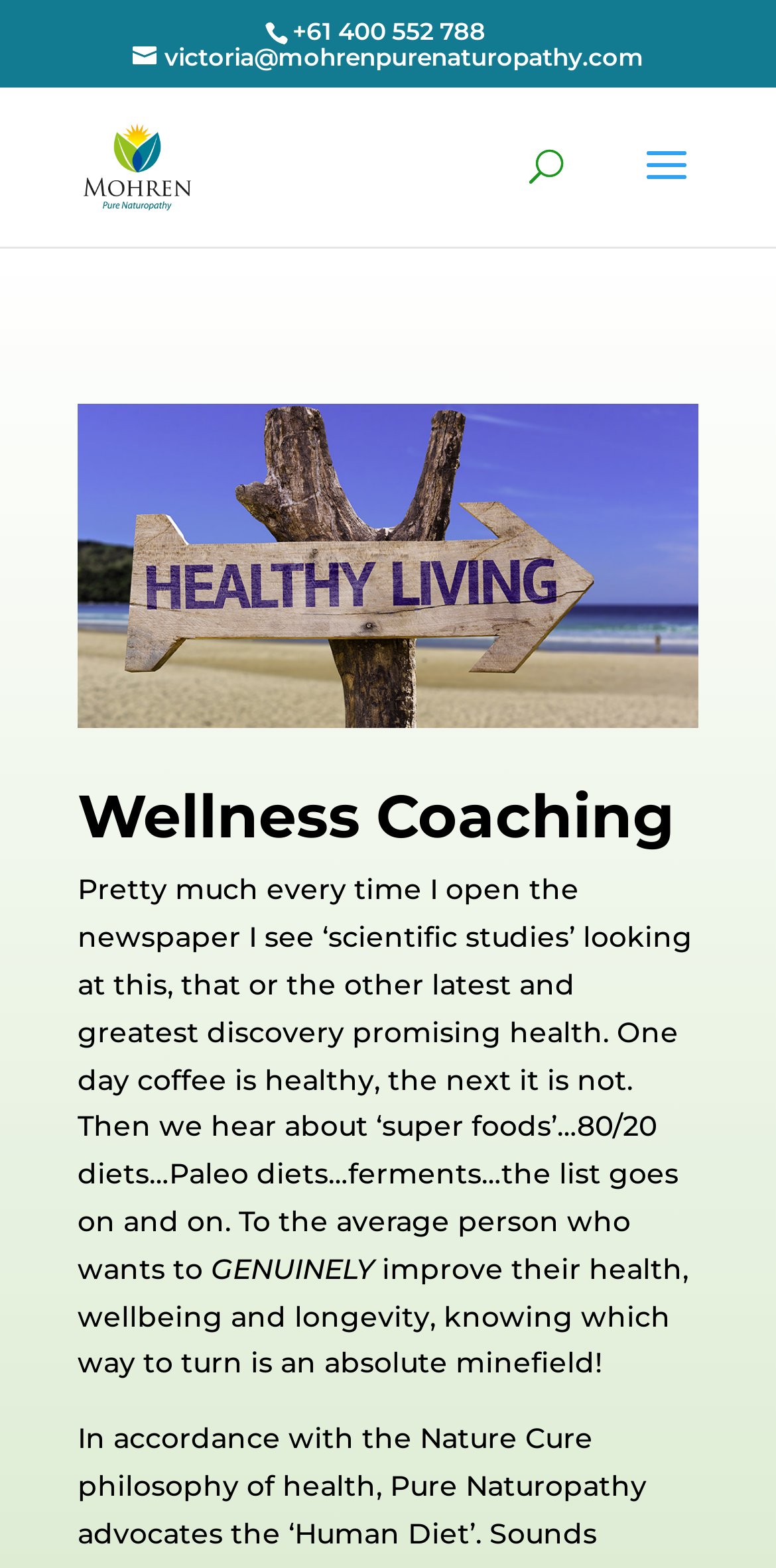Describe every aspect of the webpage comprehensively.

The webpage is about Wellness Coaching by Victoria Mohren Pure Naturopathy. At the top, there are three links: a phone number '+61 400 552 788' positioned near the center, an email address 'victoria@mohrenpurenaturopathy.com' located slightly to the left, and a link to 'Victoria Mohren Pure Naturopathy' situated on the left side, accompanied by an image with the same name.

Below these links, a search bar is placed, spanning from the middle to the right side of the page. The search bar contains a label 'Search for:'.

The main content of the webpage starts with a heading 'Wellness Coaching' positioned near the top center. Below the heading, there is a long paragraph of text that discusses the confusion caused by conflicting scientific studies and health trends. The text is divided into three parts, with the middle part emphasized by the word 'GENUINELY' in a larger font. The paragraph occupies most of the page's vertical space.